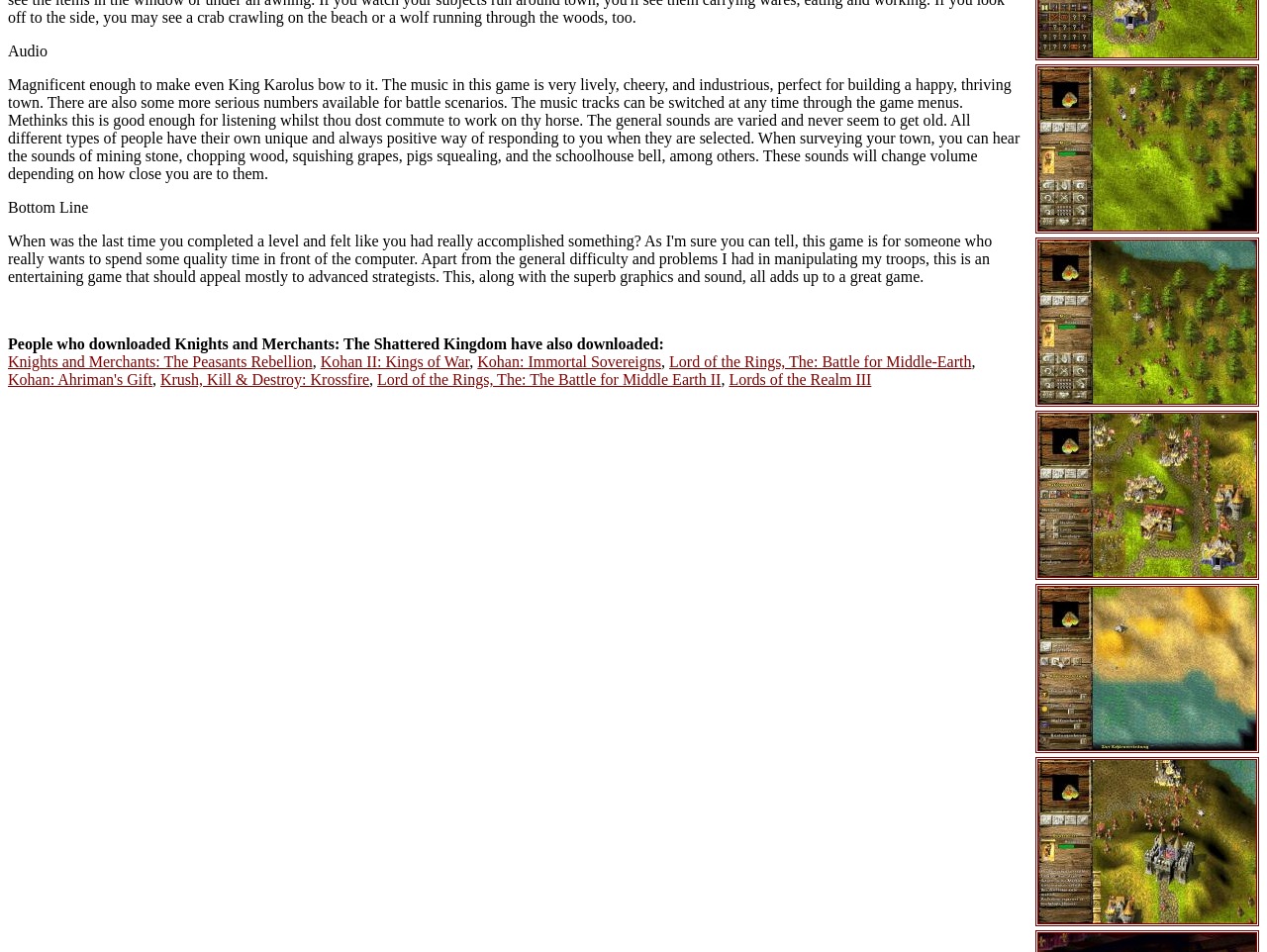Please identify the bounding box coordinates of the clickable element to fulfill the following instruction: "Read the audio description". The coordinates should be four float numbers between 0 and 1, i.e., [left, top, right, bottom].

[0.006, 0.045, 0.038, 0.062]